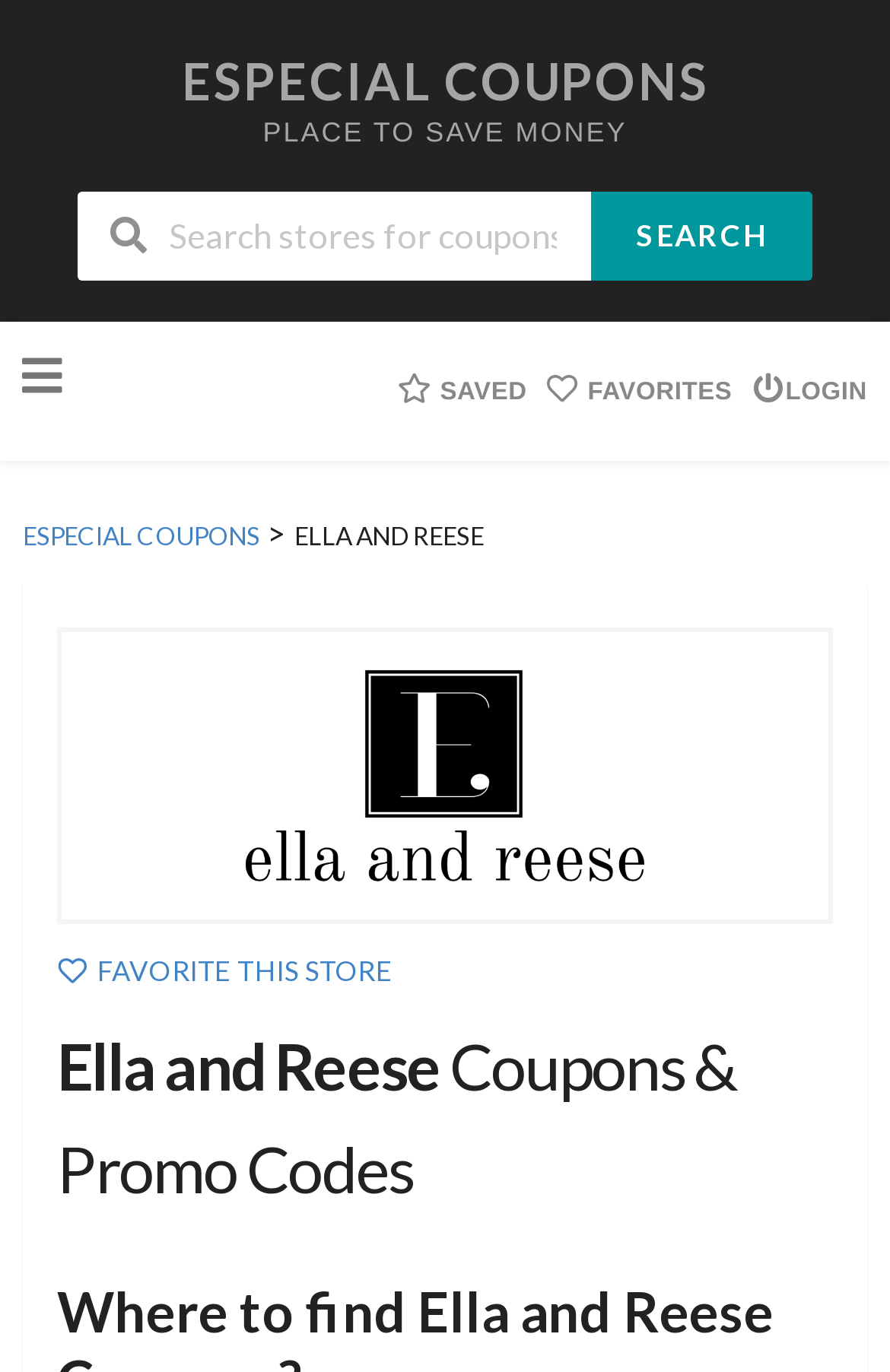Please locate the bounding box coordinates of the element that should be clicked to achieve the given instruction: "View Ella and Reese coupons".

[0.064, 0.741, 0.936, 0.89]